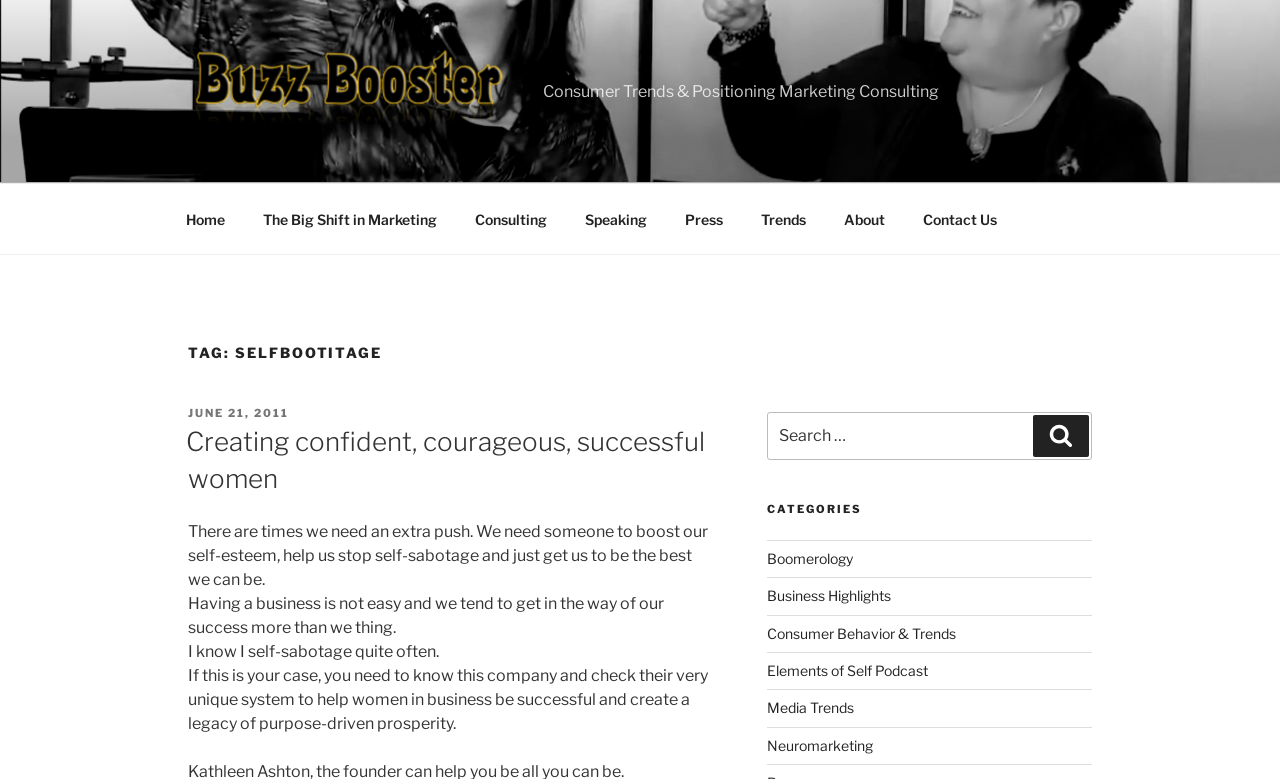Could you please study the image and provide a detailed answer to the question:
How many links are in the top menu?

The top menu has eight links: 'Home', 'The Big Shift in Marketing', 'Consulting', 'Speaking', 'Press', 'Trends', 'About', and 'Contact Us'. Therefore, there are eight links in the top menu.